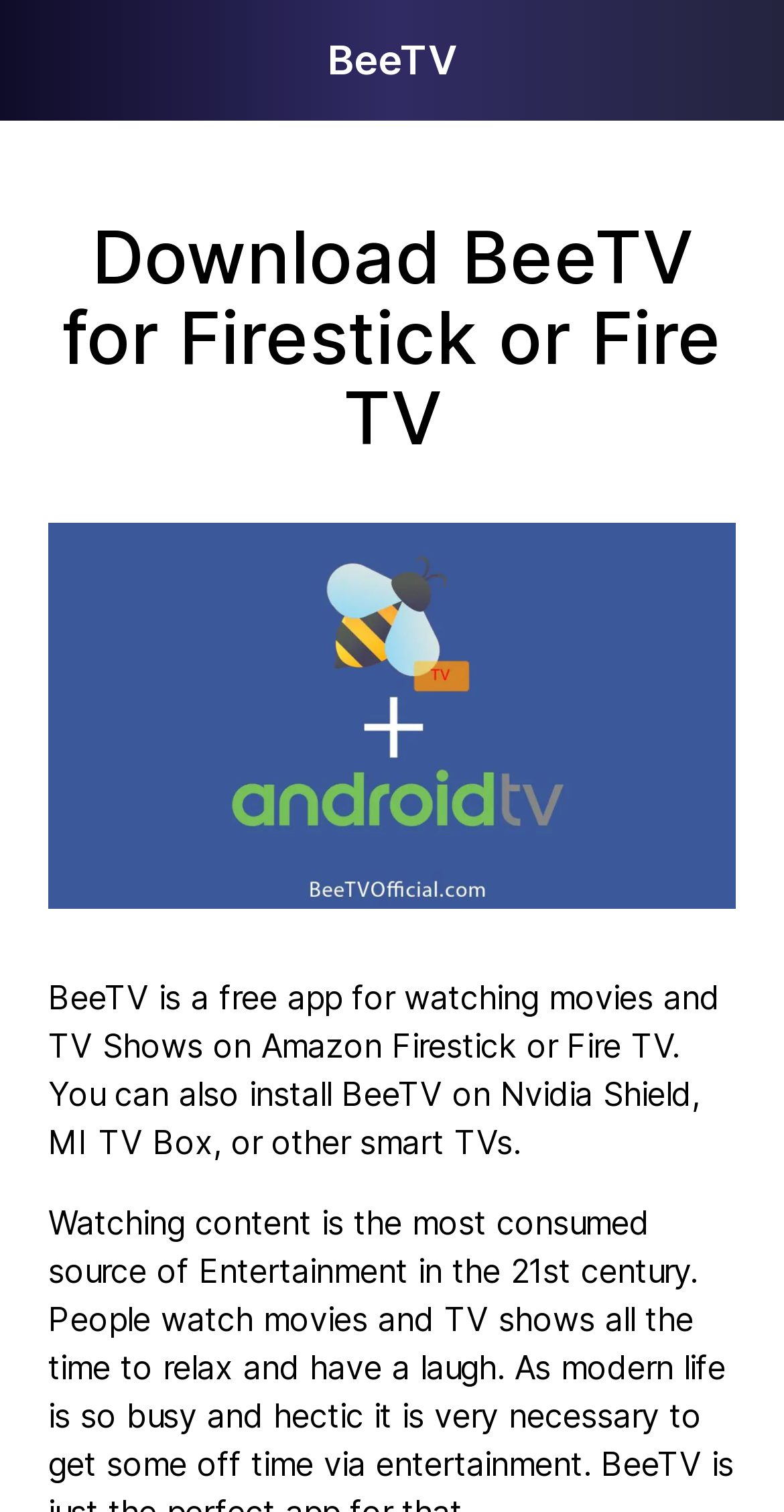Locate the UI element described by BeeTV in the provided webpage screenshot. Return the bounding box coordinates in the format (top-left x, top-left y, bottom-right x, bottom-right y), ensuring all values are between 0 and 1.

[0.418, 0.021, 0.582, 0.059]